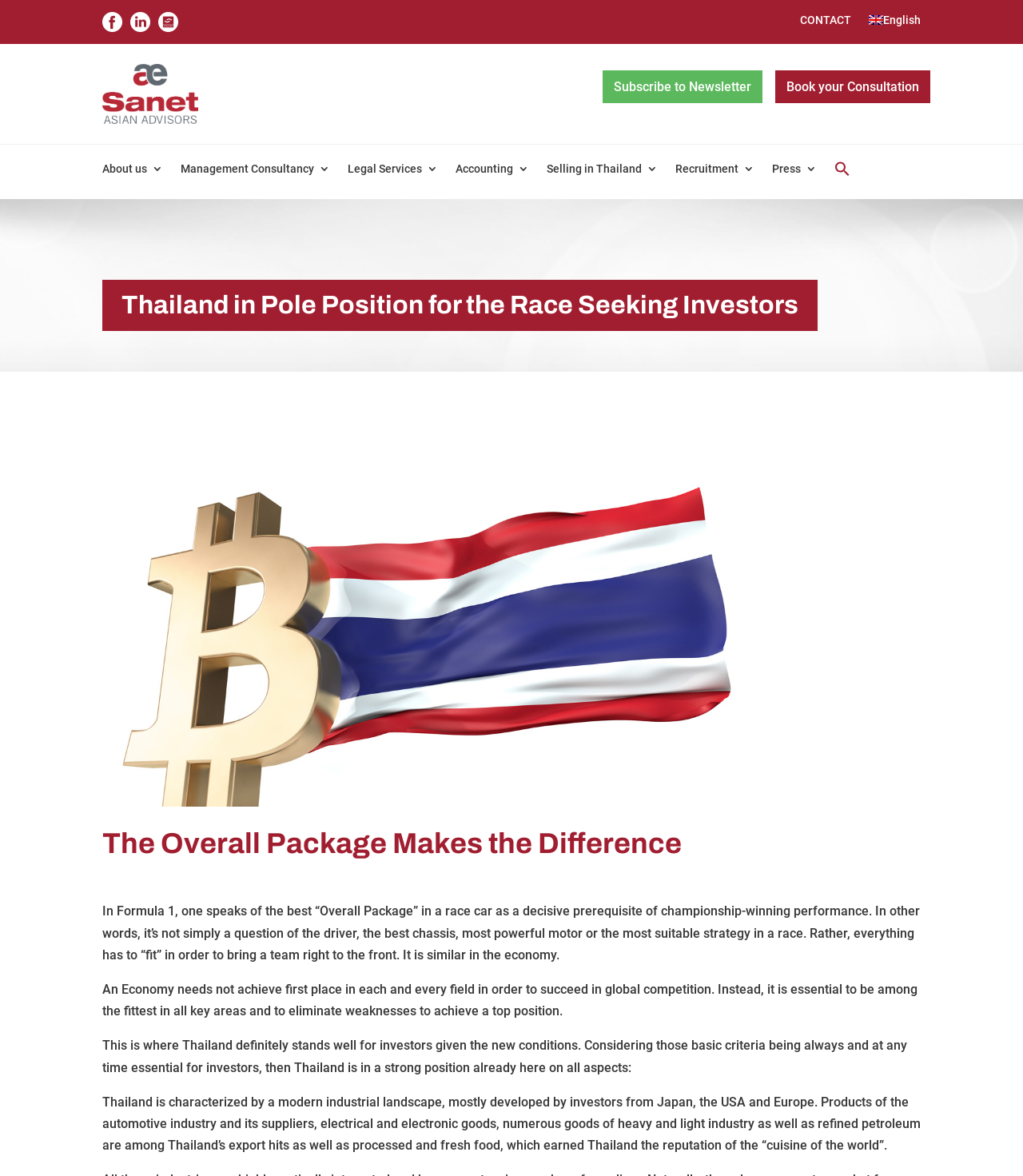Indicate the bounding box coordinates of the element that needs to be clicked to satisfy the following instruction: "Click the English link". The coordinates should be four float numbers between 0 and 1, i.e., [left, top, right, bottom].

[0.849, 0.012, 0.9, 0.027]